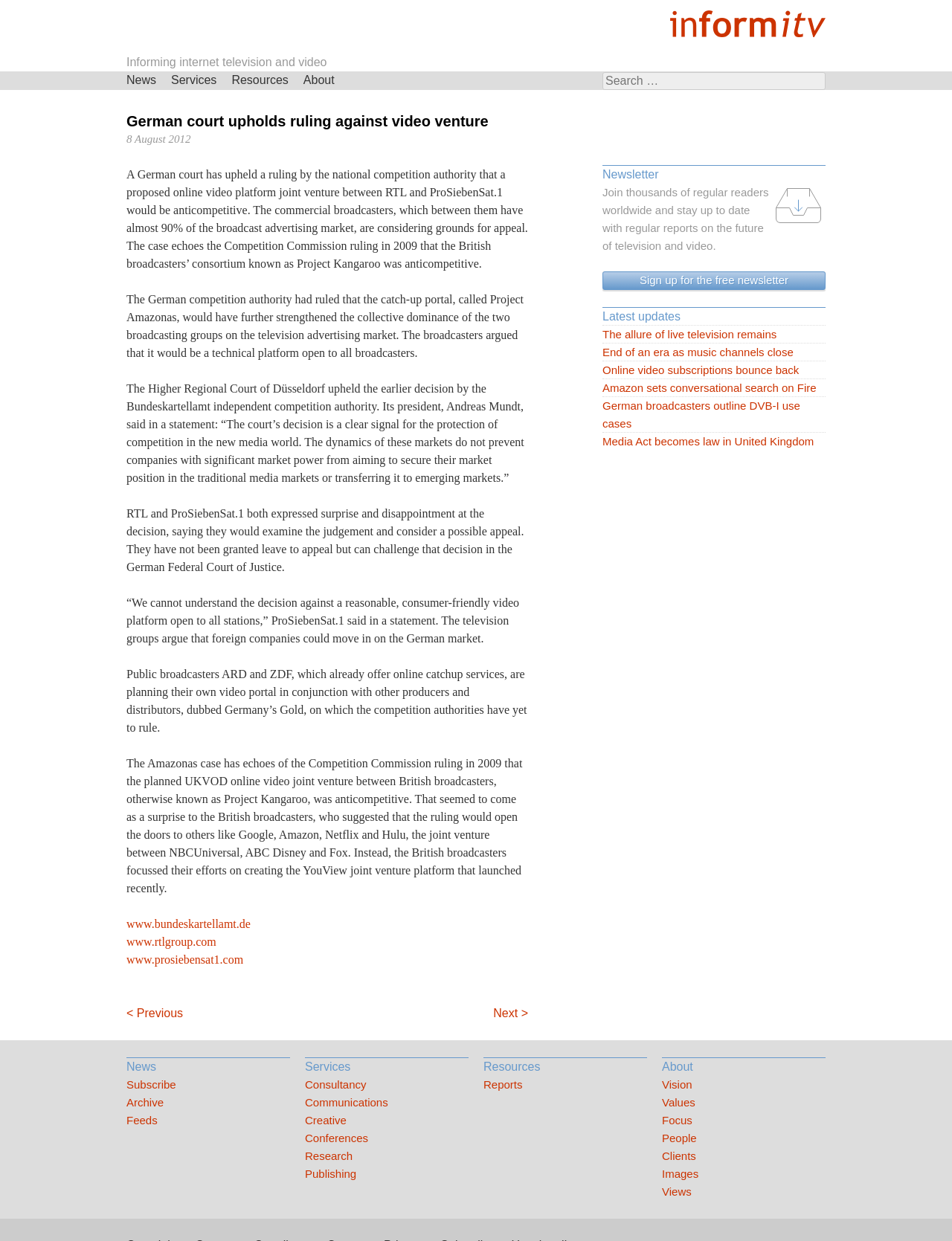Determine the coordinates of the bounding box that should be clicked to complete the instruction: "Subscribe to the newsletter". The coordinates should be represented by four float numbers between 0 and 1: [left, top, right, bottom].

[0.633, 0.219, 0.867, 0.234]